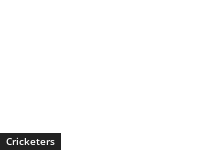Refer to the image and provide a thorough answer to this question:
What is Dhoni known for?

According to the caption, Dhoni is known for his calm demeanor and strategic acumen, which are his notable characteristics as a cricketer.